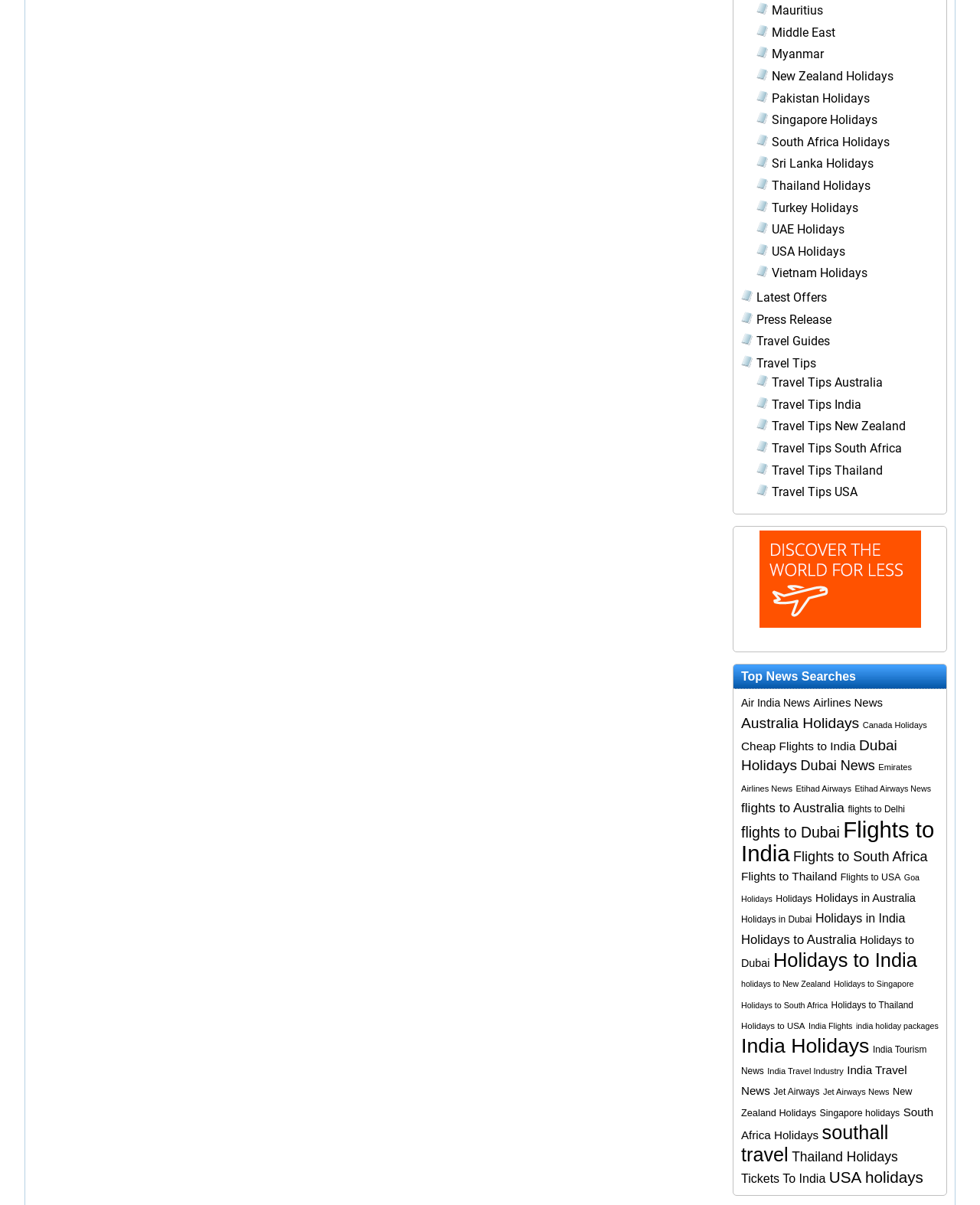From the screenshot, find the bounding box of the UI element matching this description: "Travel Tips South Africa". Supply the bounding box coordinates in the form [left, top, right, bottom], each a float between 0 and 1.

[0.788, 0.366, 0.92, 0.378]